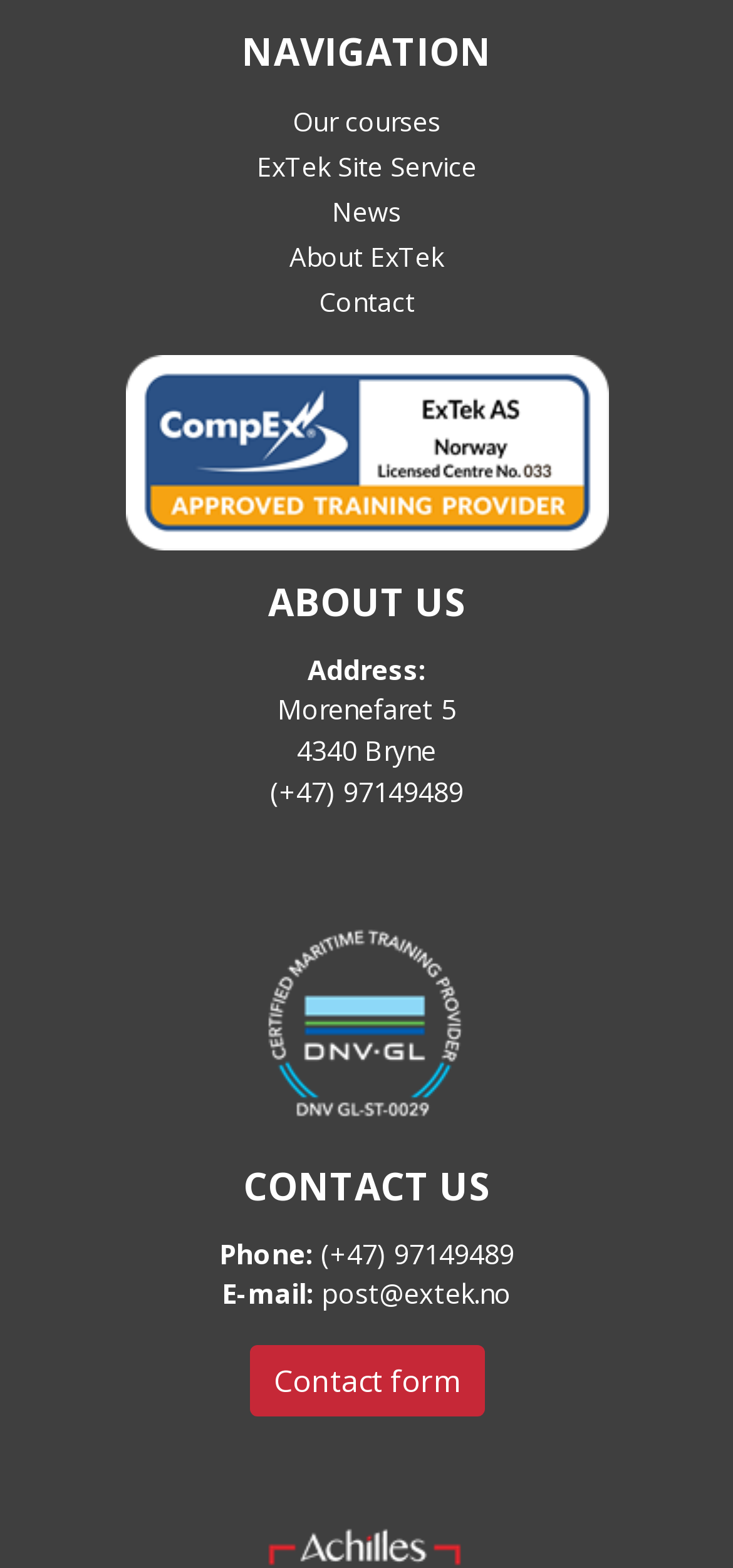Could you locate the bounding box coordinates for the section that should be clicked to accomplish this task: "Visit 'ExTek Site Service'".

[0.35, 0.094, 0.65, 0.117]